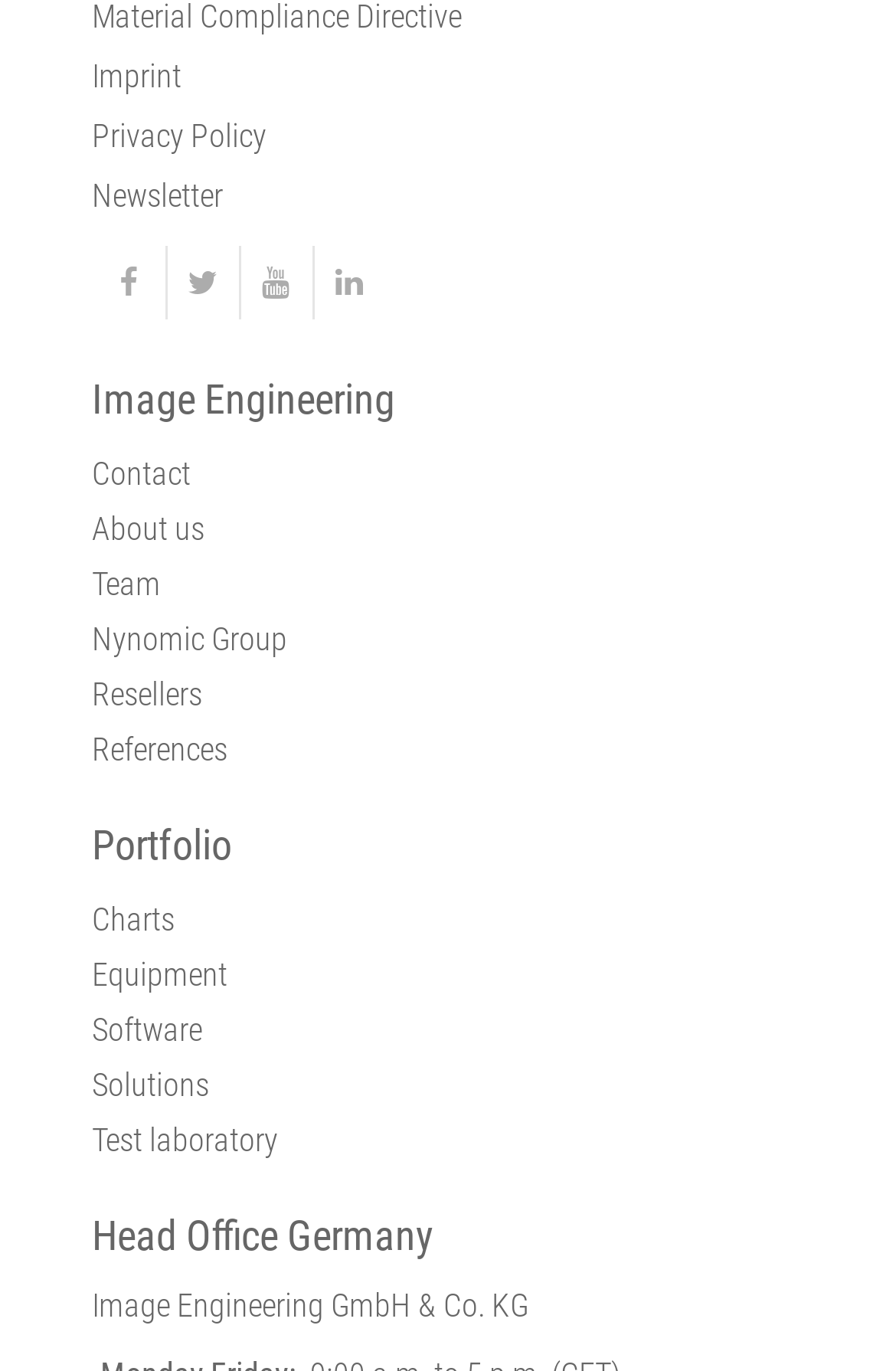Please find the bounding box coordinates of the clickable region needed to complete the following instruction: "go to imprint page". The bounding box coordinates must consist of four float numbers between 0 and 1, i.e., [left, top, right, bottom].

[0.103, 0.036, 0.897, 0.076]